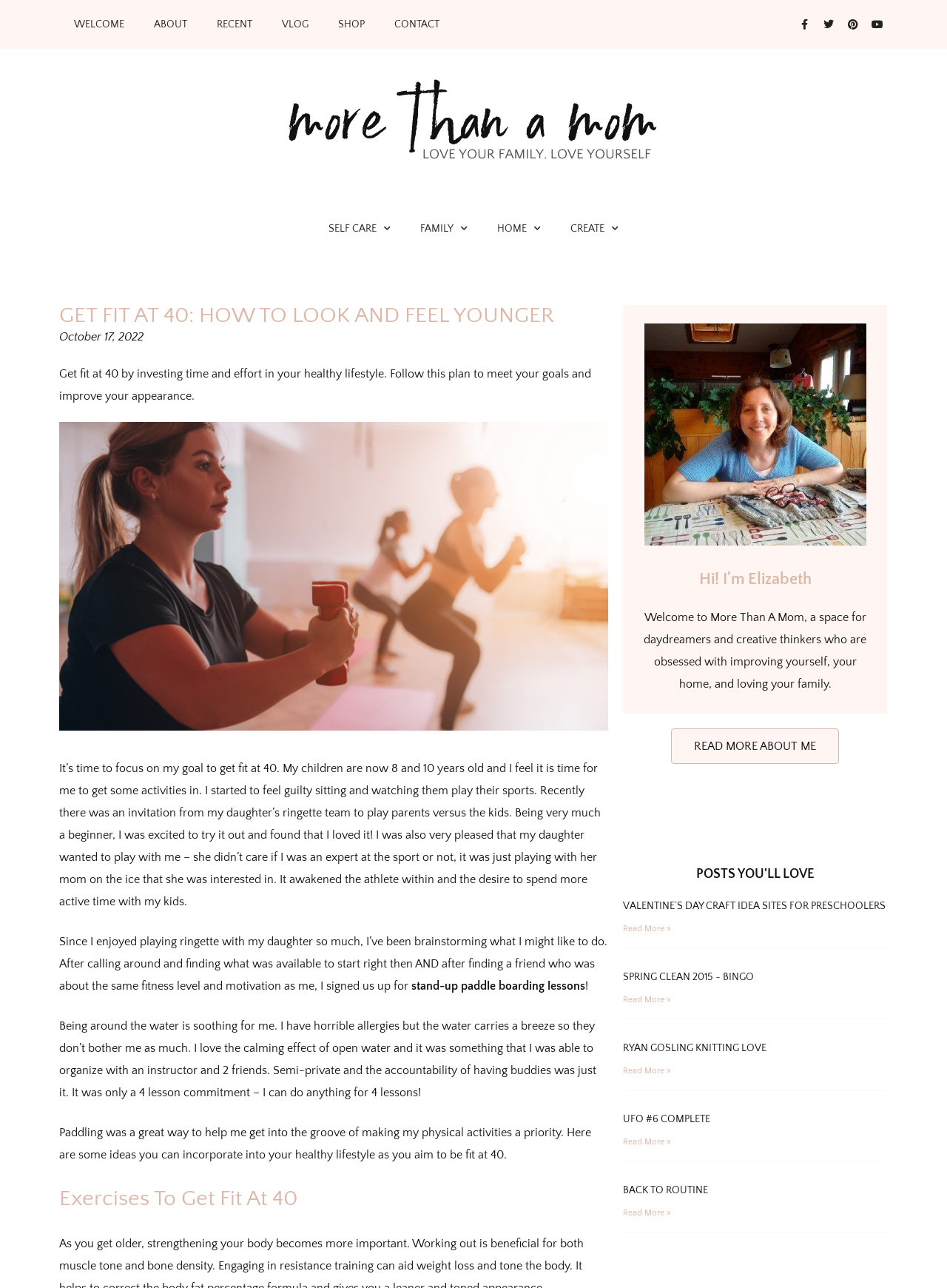Provide a brief response to the question using a single word or phrase: 
What is the name of the author?

Elizabeth